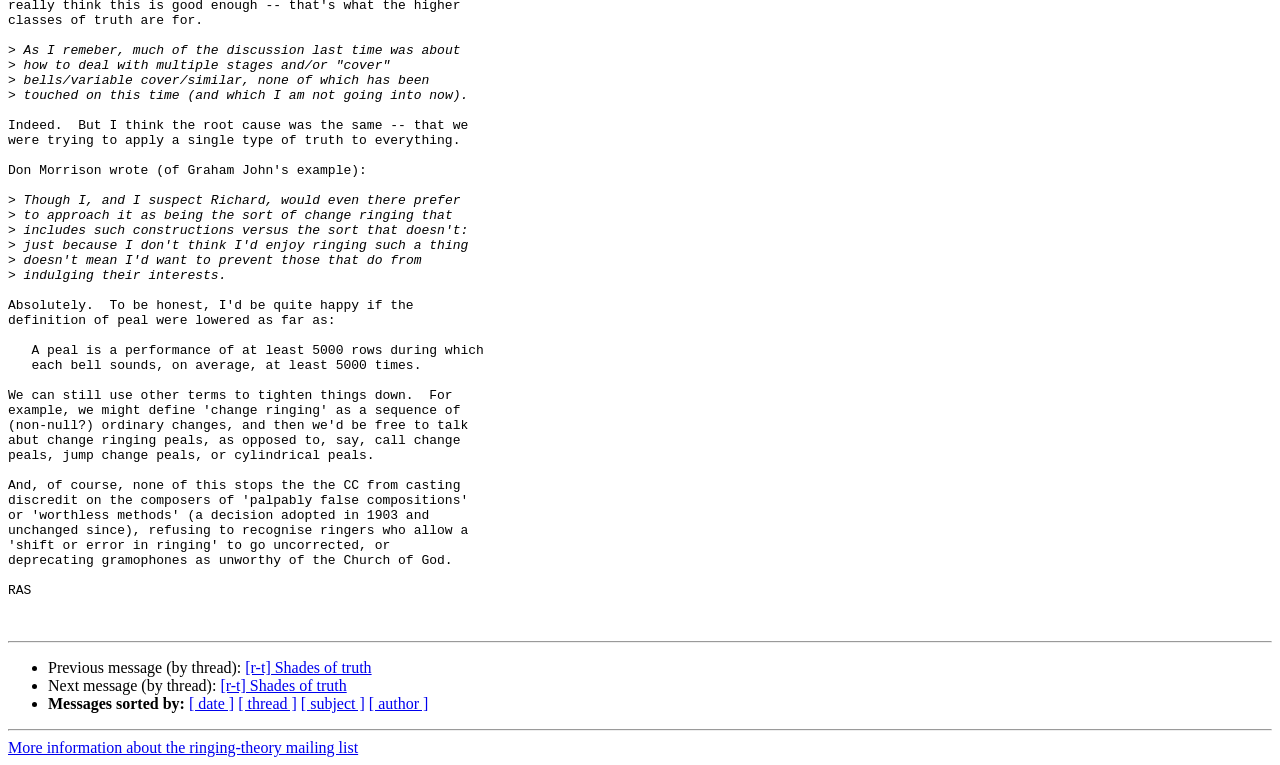Using the provided element description: "[r-t] Shades of truth", identify the bounding box coordinates. The coordinates should be four floats between 0 and 1 in the order [left, top, right, bottom].

[0.192, 0.862, 0.29, 0.884]